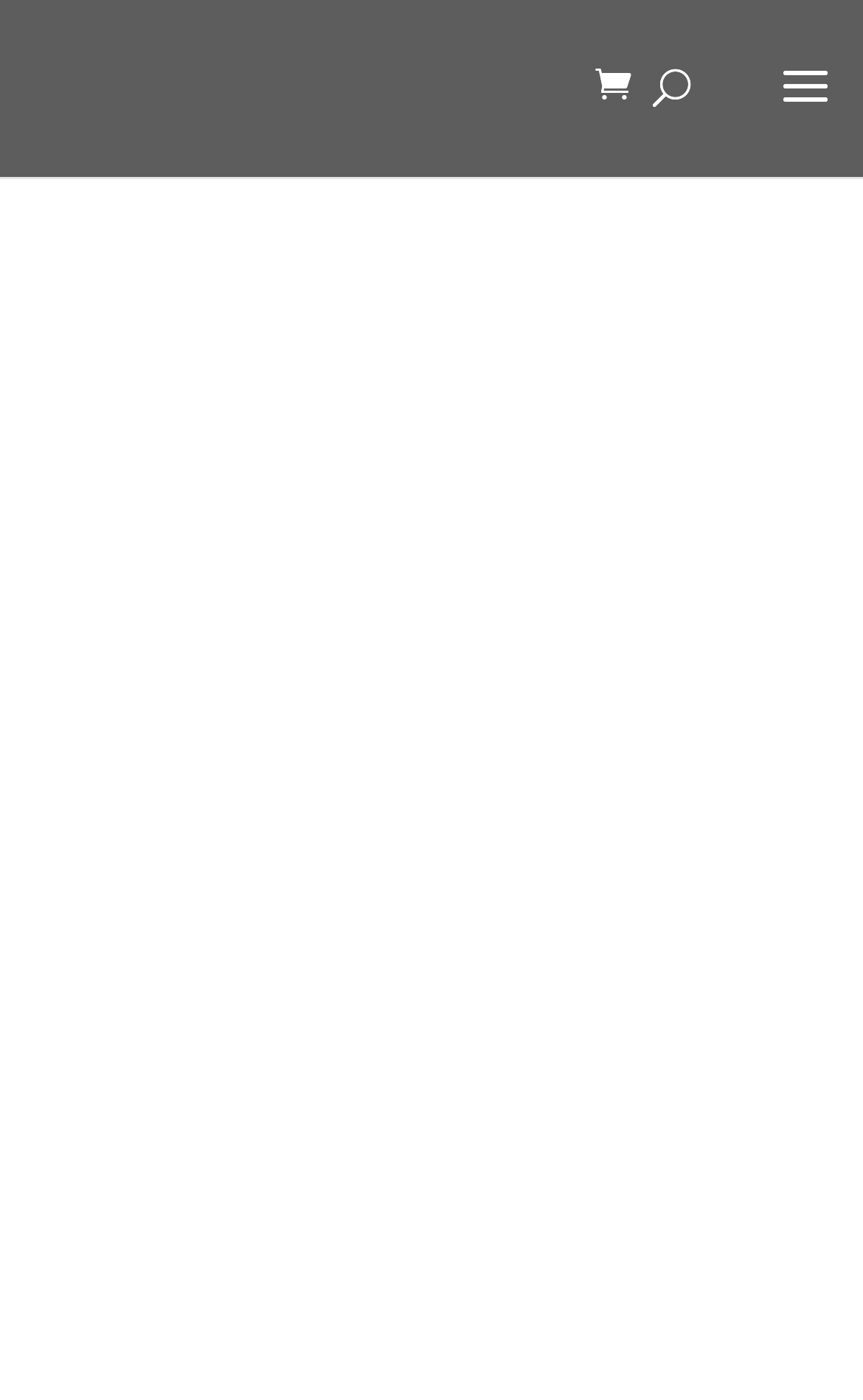Give a detailed account of the webpage, highlighting key information.

The webpage is titled "The Void Project - futurgrooves.com" and features a prominent logo of "futurgrooves.com" at the top-left corner, accompanied by a text link with the same name. 

On the top-right side, there is a search bar with a placeholder text "Search for:" and a search icon represented by the Unicode character "\ue07a". 

Below the search bar, the main heading "The Void Project" is centered, taking up most of the width of the page. 

At the bottom of the page, there is a larger image of the "futurgrooves - logo-void-fb-5-600x600", which appears to be a logo or branding element for the project.